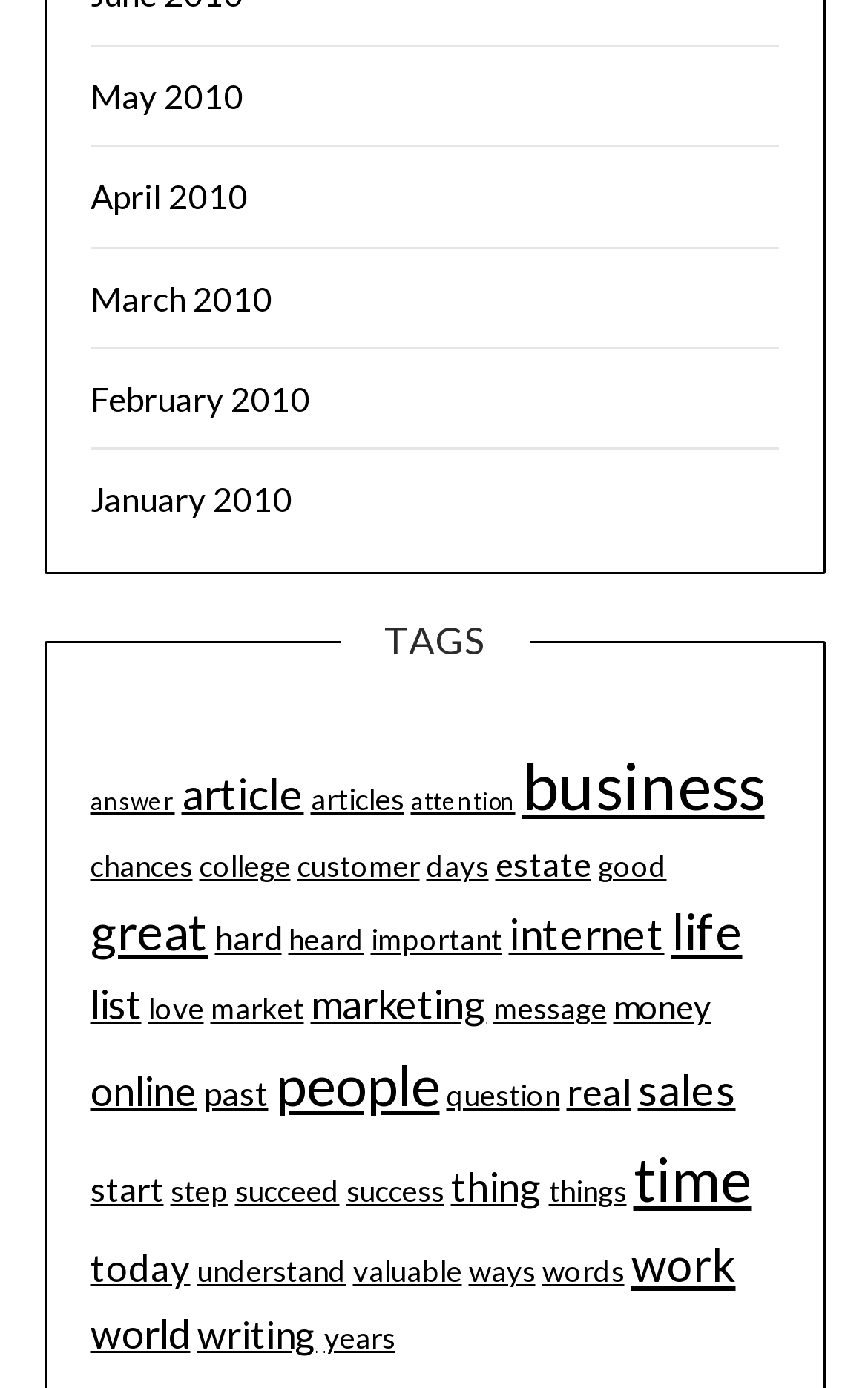Please find the bounding box coordinates for the clickable element needed to perform this instruction: "Read about business".

[0.601, 0.537, 0.881, 0.593]